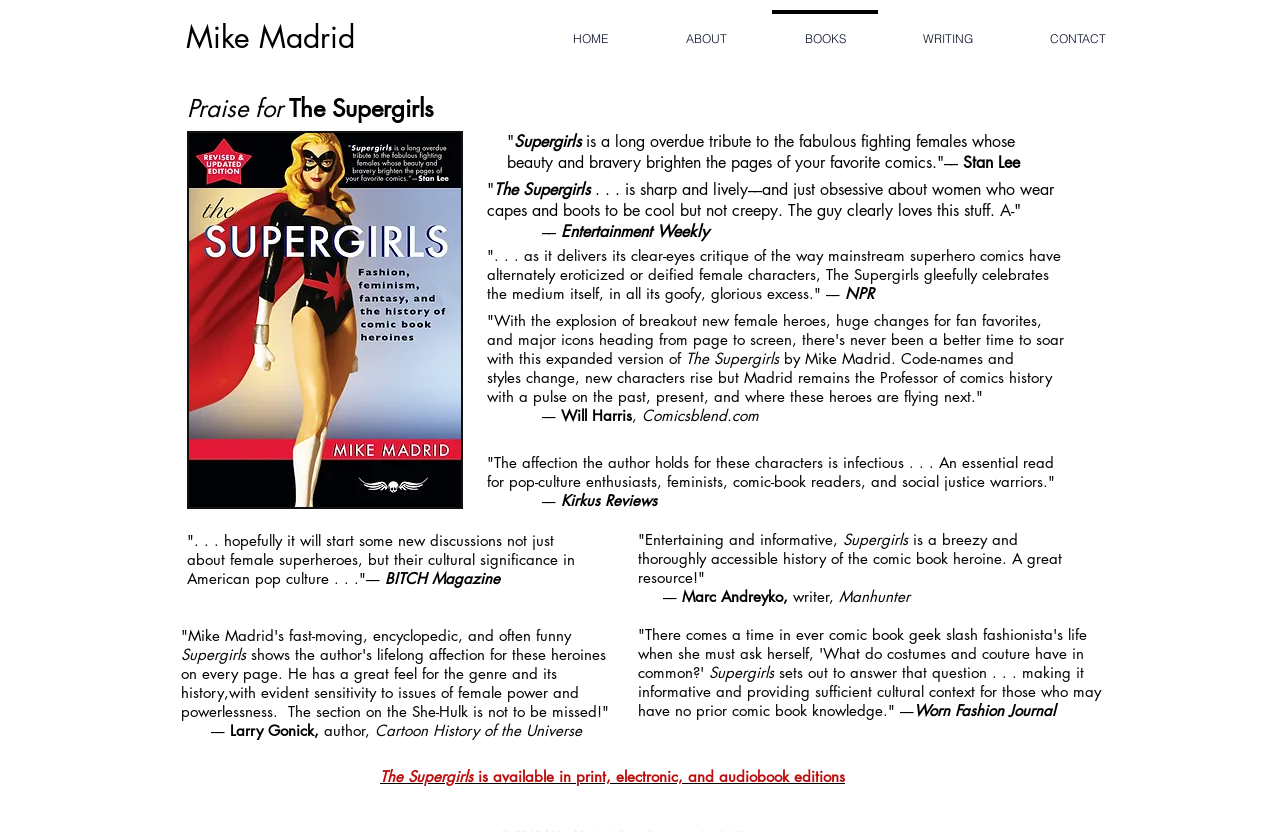Provide a short answer to the following question with just one word or phrase: What is the title of the book?

The Supergirls